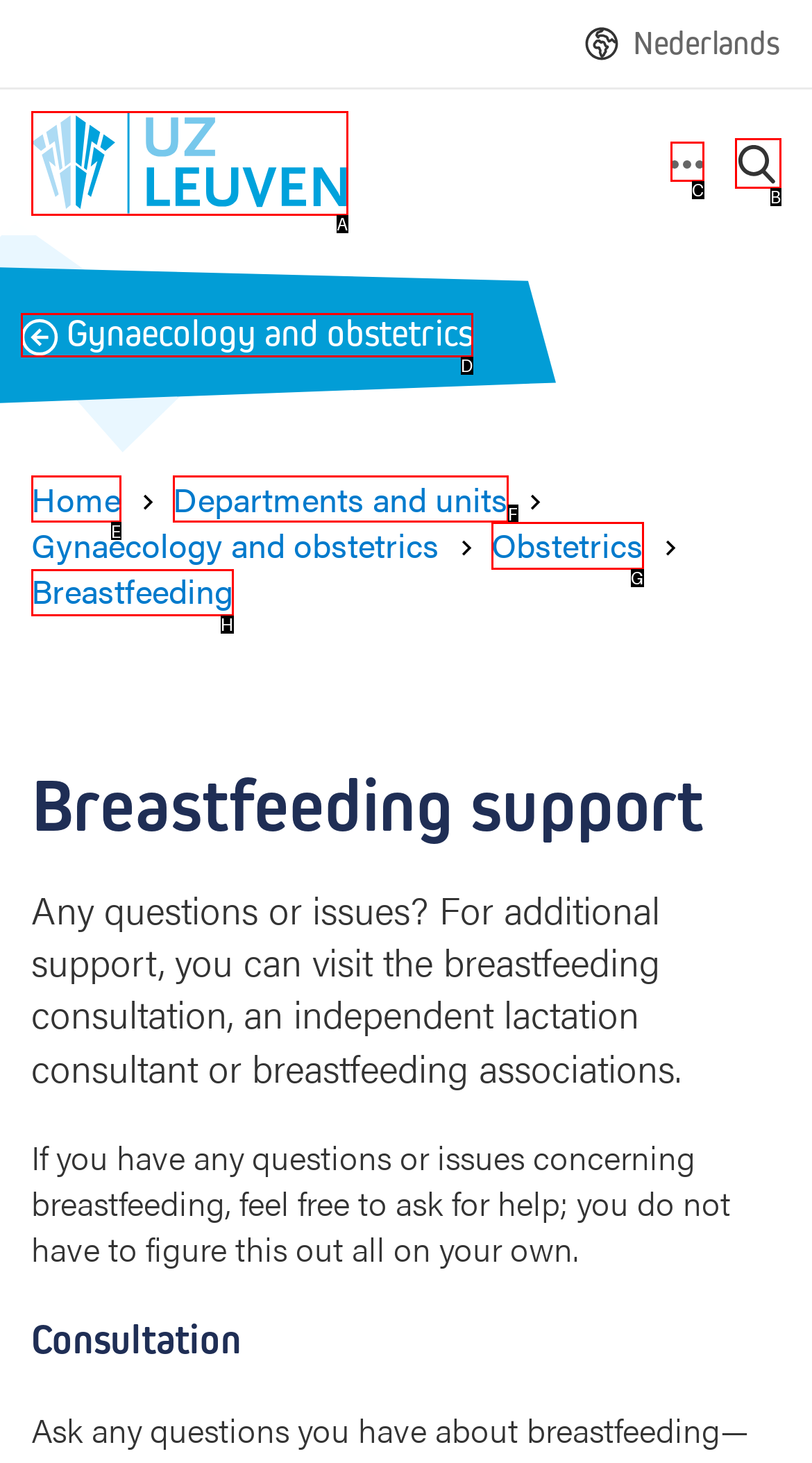Point out the HTML element I should click to achieve the following task: Show more in main navigation Provide the letter of the selected option from the choices.

C